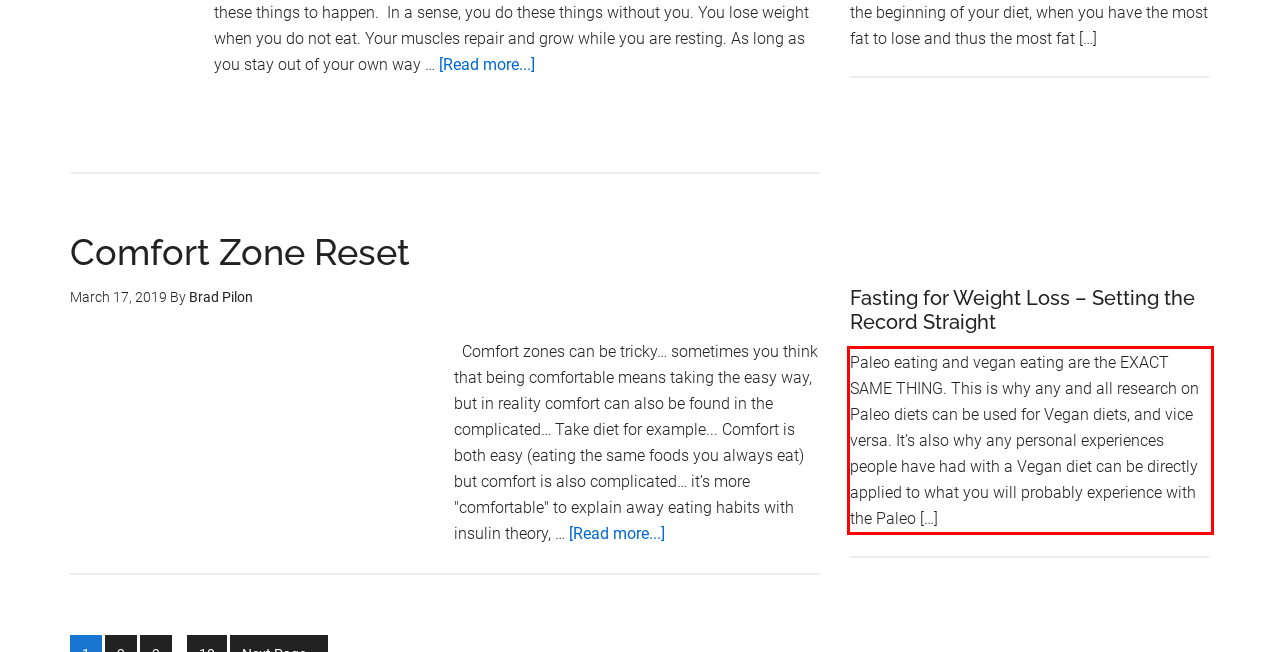By examining the provided screenshot of a webpage, recognize the text within the red bounding box and generate its text content.

Paleo eating and vegan eating are the EXACT SAME THING. This is why any and all research on Paleo diets can be used for Vegan diets, and vice versa. It’s also why any personal experiences people have had with a Vegan diet can be directly applied to what you will probably experience with the Paleo […]